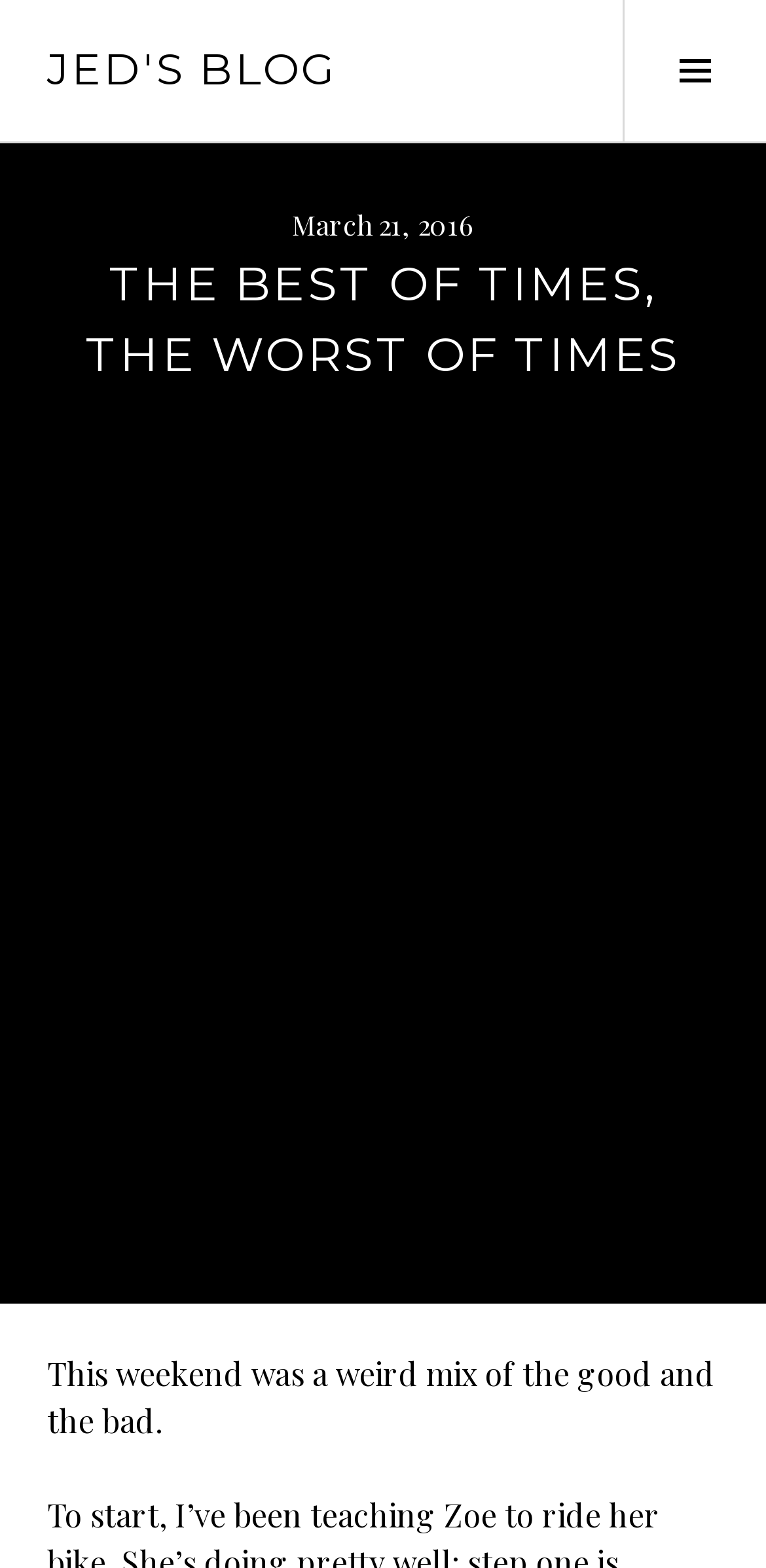Answer succinctly with a single word or phrase:
Is the sidebar expanded?

False